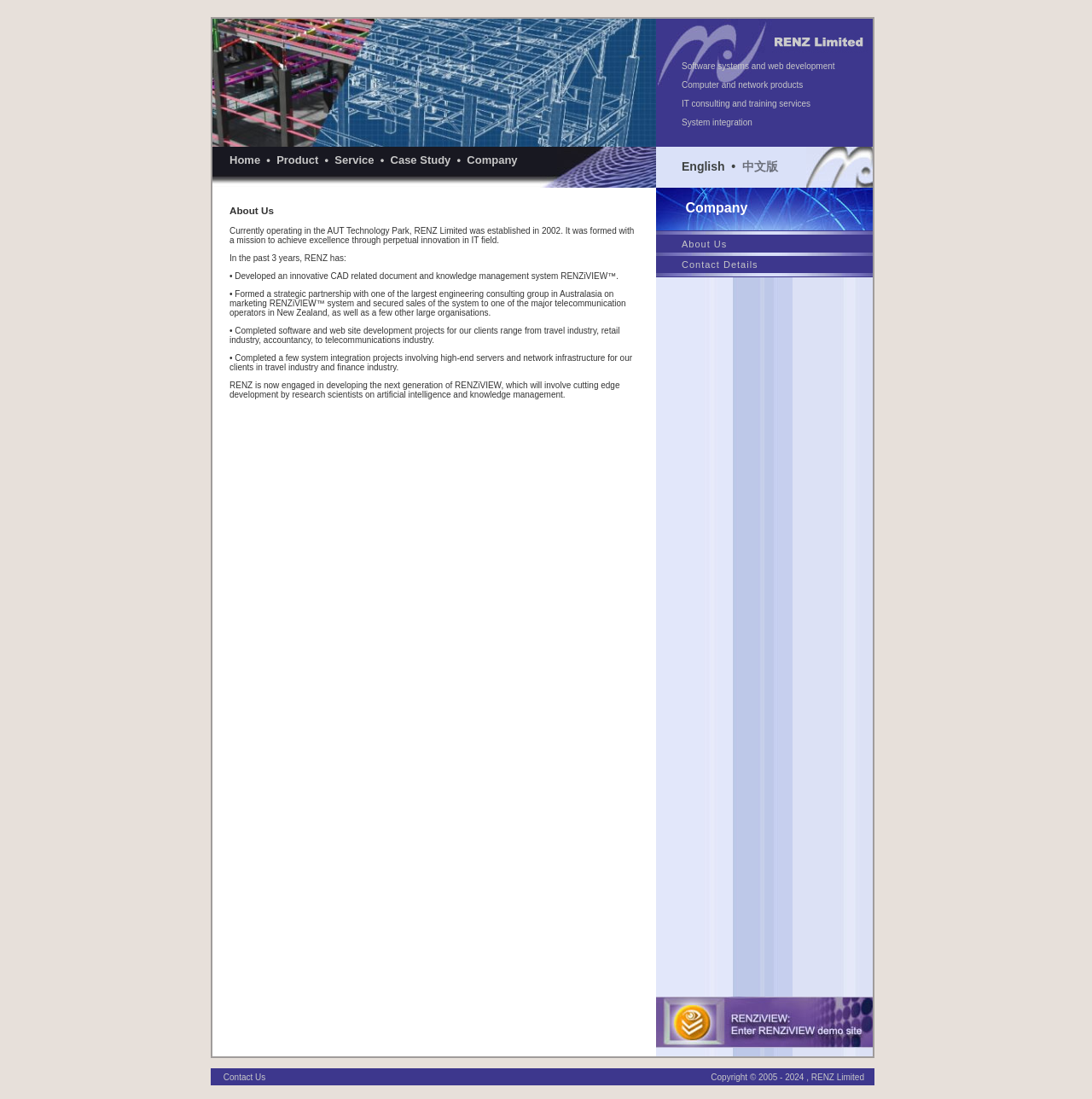Find and specify the bounding box coordinates that correspond to the clickable region for the instruction: "learn more about the Company".

[0.601, 0.171, 0.799, 0.961]